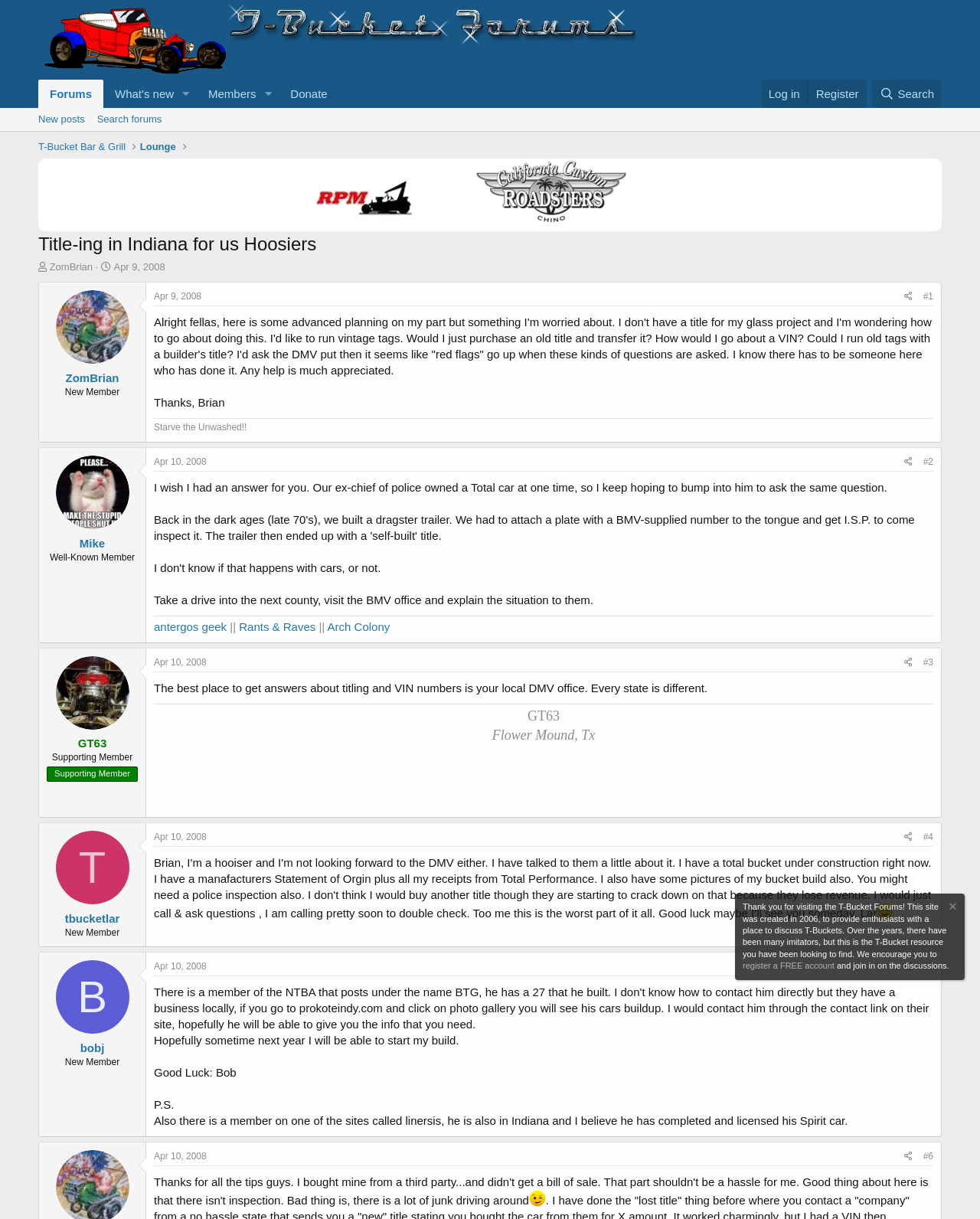Articulate a detailed summary of the webpage's content and design.

This webpage is a forum discussion thread titled "Title-ing in Indiana for us Hoosiers" on the T-Bucket Forums website. At the top, there is a navigation bar with links to "Forums", "What's new", "Members", "Donate", and "Search". On the right side, there are links to "Log in" and "Register". 

Below the navigation bar, there is a section with links to various forum categories, including "T-Bucket Bar & Grill", "Lounge", "Ron Pope Motorsports", and "California Custom Roadsters". Each of these links has an accompanying image.

The main content of the webpage is a discussion thread with four posts. The first post, made by "ZomBrian", is the original thread starter and discusses the topic of titling a glass project in Indiana. The post includes a brief introduction and a series of questions about how to obtain a title and VIN number.

Below the first post, there are three replies from other users: "Mike", "GT63", and "tbucketlar". Each reply is a separate article with a heading displaying the username, and includes a link to the user's profile and a timestamp for when the post was made. The replies provide advice and suggestions in response to the original question.

Throughout the webpage, there are various links and buttons, including "Share" and "Reply" options for each post, as well as a "Search" button at the top. There are also images accompanying some of the links and posts, including user avatars and forum category icons.